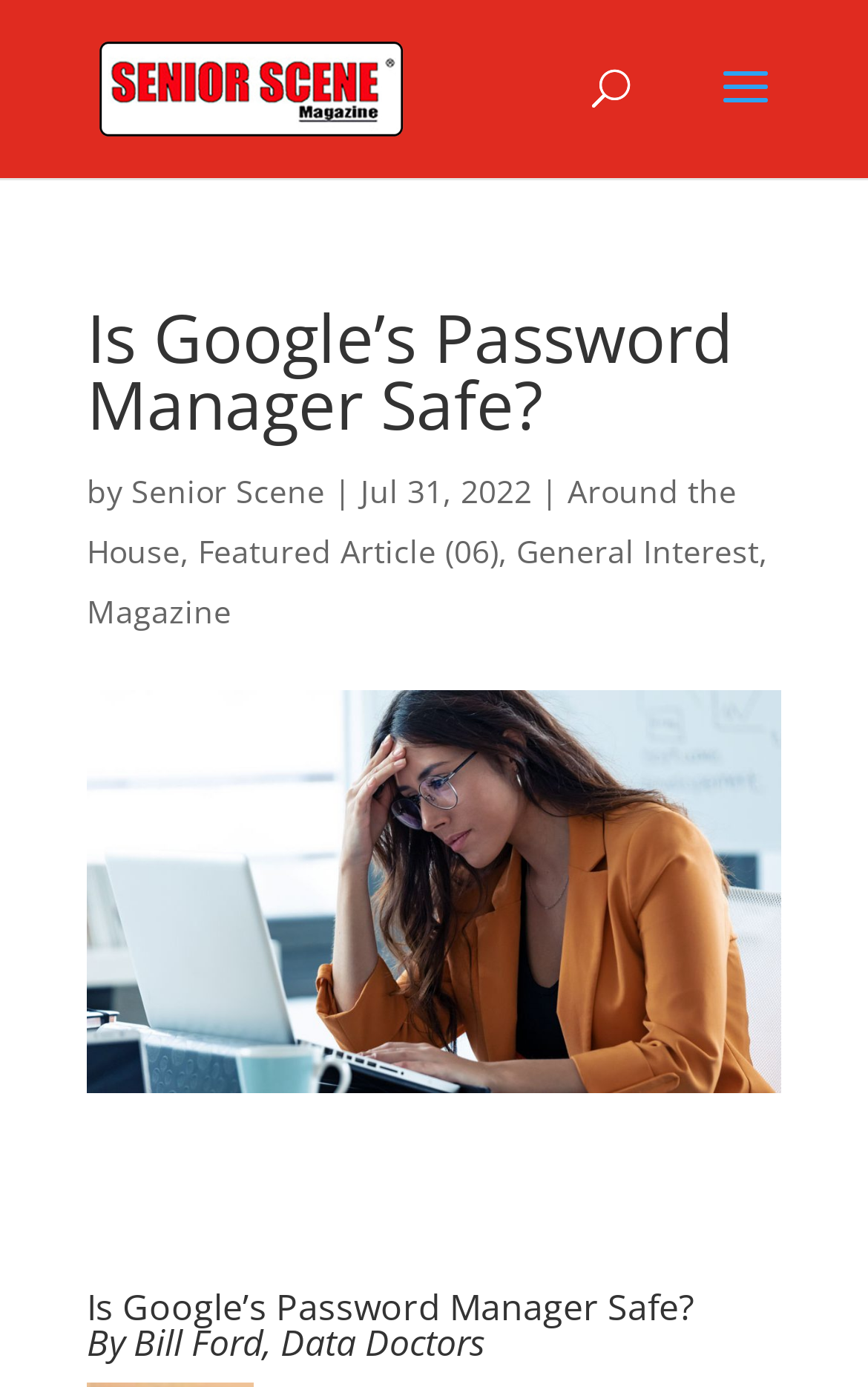Describe all the key features and sections of the webpage thoroughly.

The webpage appears to be an article from Senior Scene Magazine, with the title "Is Google's Password Manager Safe?" prominently displayed at the top. Below the title, there is a byline that reads "by Senior Scene" followed by the date "Jul 31, 2022". 

To the top-right of the title, there is a search bar that spans about half of the width of the page. Above the search bar, there is a link to the magazine's homepage, accompanied by a small image of the magazine's logo.

On the left side of the page, there are several links to different categories, including "Around the House", "Featured Article (06)", "General Interest", and "Magazine". These links are arranged vertically, with the "Magazine" link at the top.

The main content of the article is accompanied by a large image related to computer news, which takes up most of the page's width. The article's title is repeated at the top of the main content, followed by a subtitle that reads "By Bill Ford, Data Doctors".